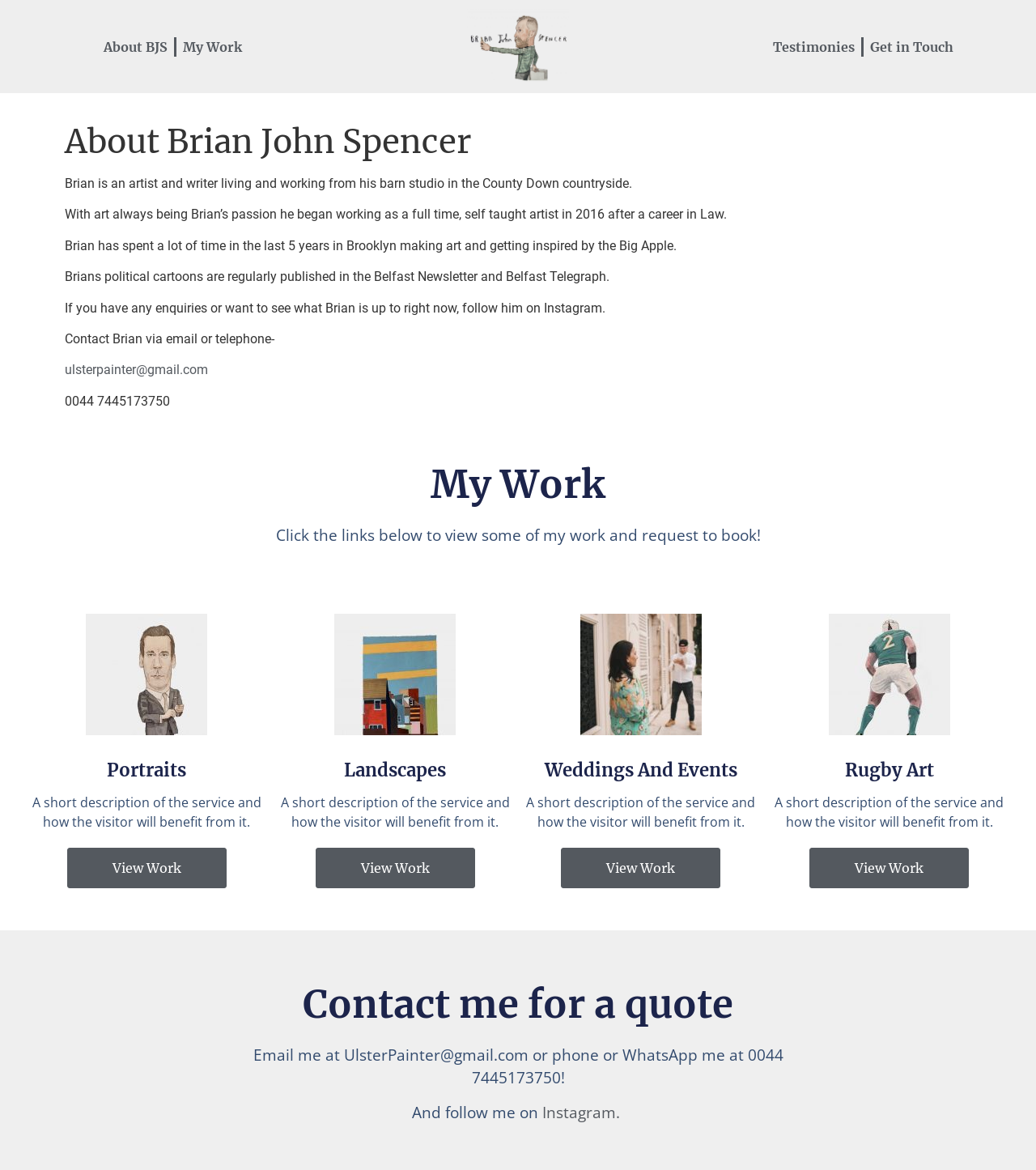What is the email address to contact Brian?
Answer with a single word or phrase, using the screenshot for reference.

ulsterpainter@gmail.com